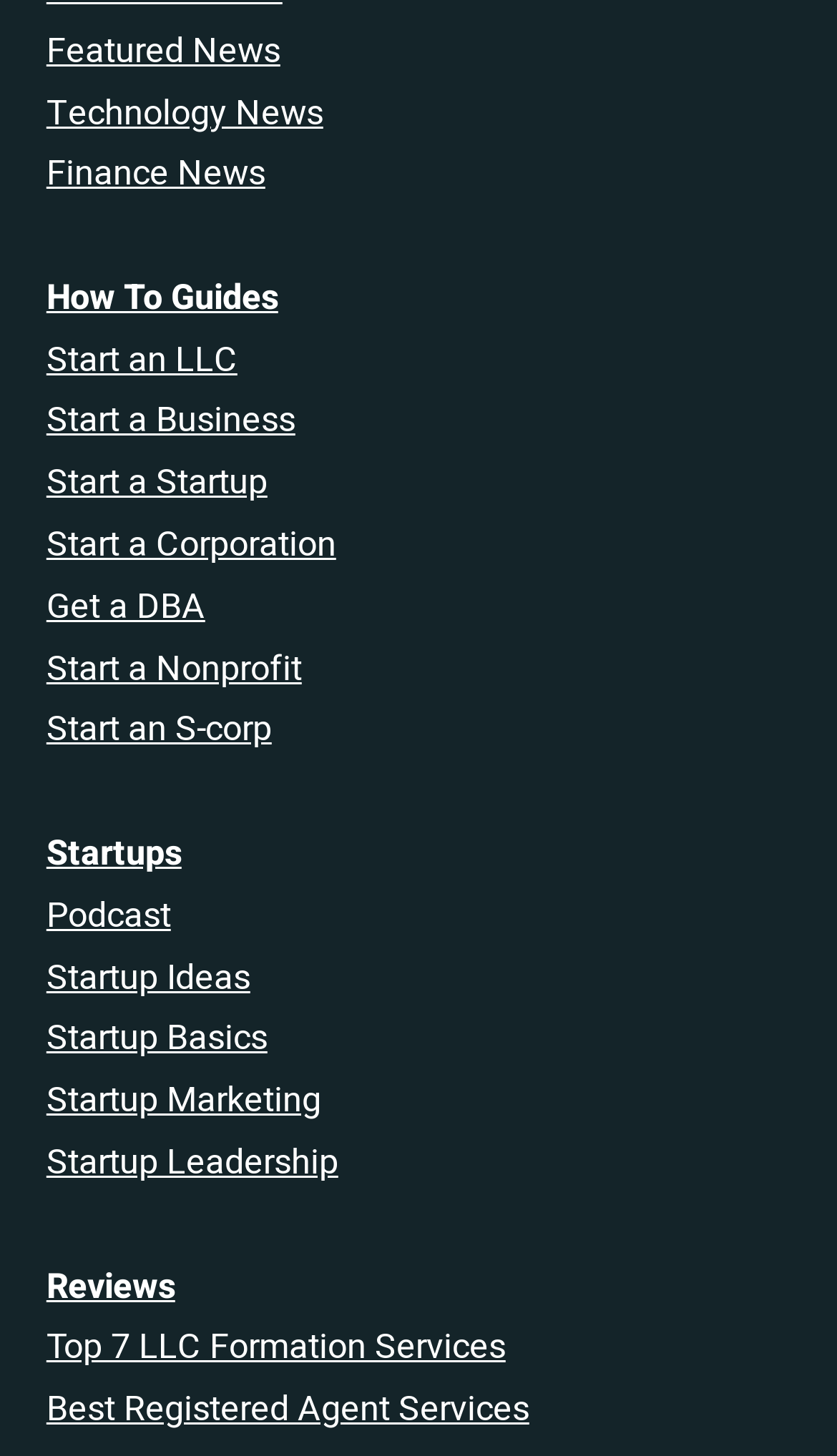Using the format (top-left x, top-left y, bottom-right x, bottom-right y), and given the element description, identify the bounding box coordinates within the screenshot: Top 7 LLC Formation Services

[0.055, 0.908, 0.604, 0.944]